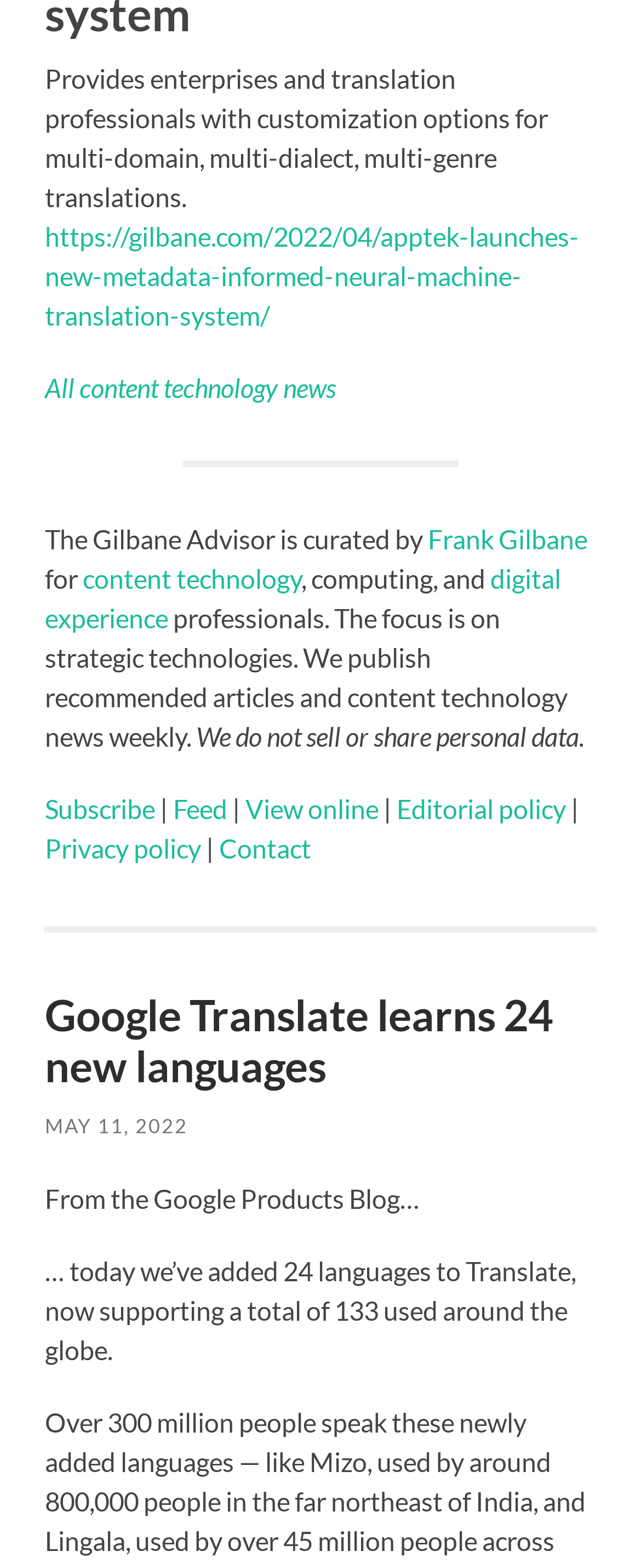What type of news does the Gilbane Advisor publish?
Using the information presented in the image, please offer a detailed response to the question.

The Gilbane Advisor publishes recommended articles and content technology news weekly, as mentioned in the text 'The focus is on strategic technologies. We publish recommended articles and content technology news weekly.'